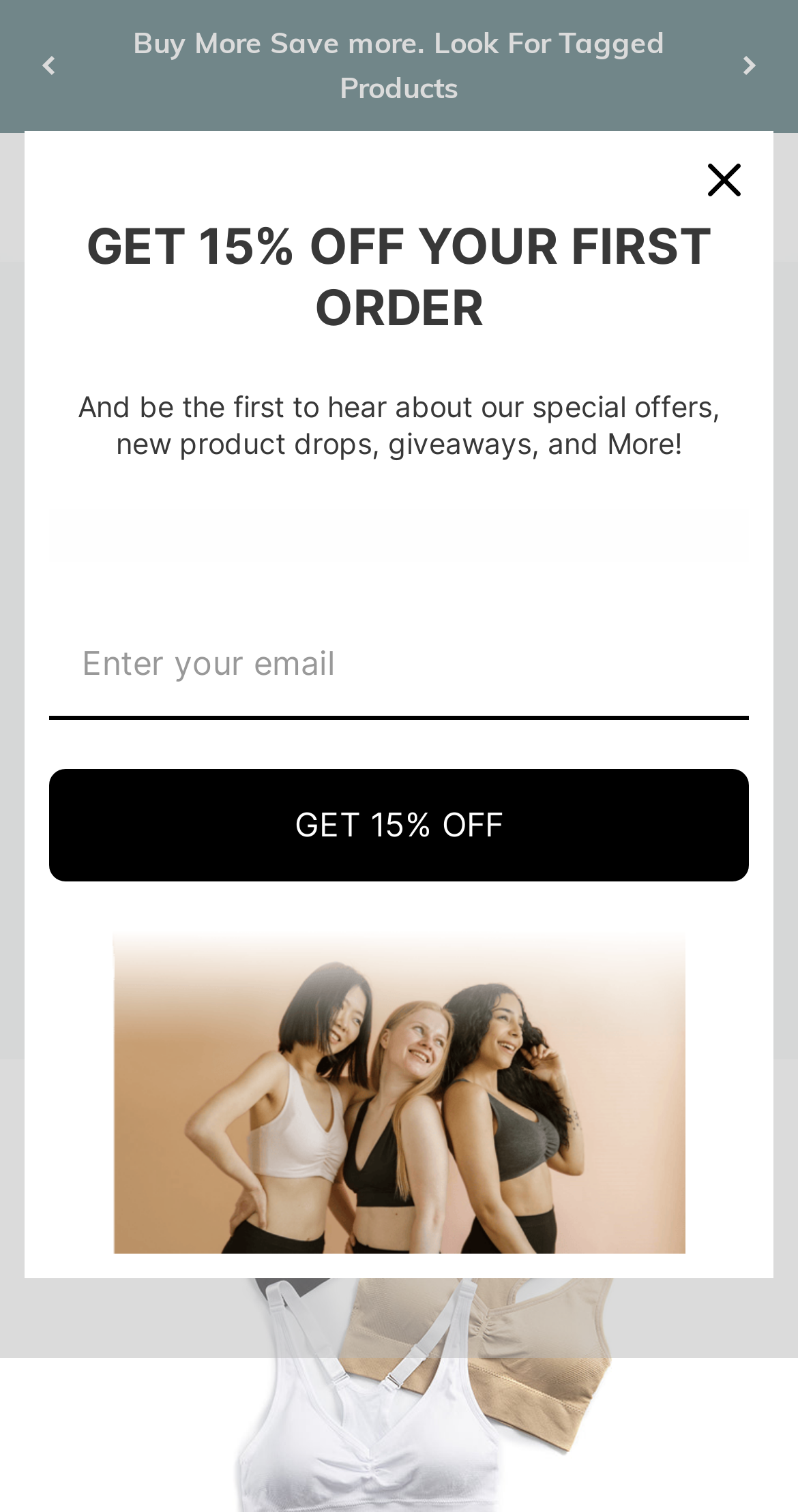Identify the bounding box coordinates necessary to click and complete the given instruction: "Open navigation menu".

[0.051, 0.115, 0.108, 0.145]